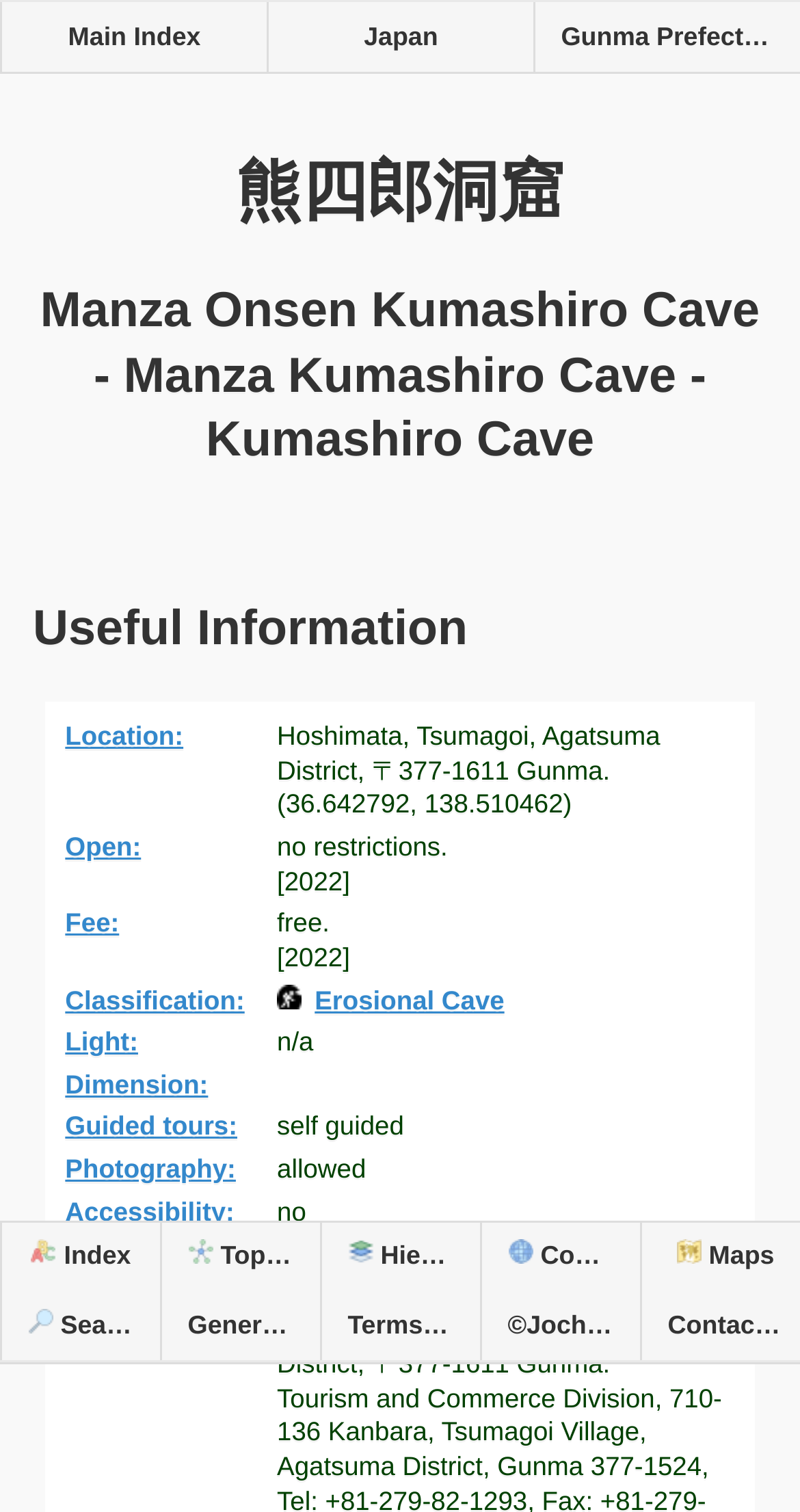Based on the element description, predict the bounding box coordinates (top-left x, top-left y, bottom-right x, bottom-right y) for the UI element in the screenshot: Accessibility:

[0.081, 0.791, 0.309, 0.811]